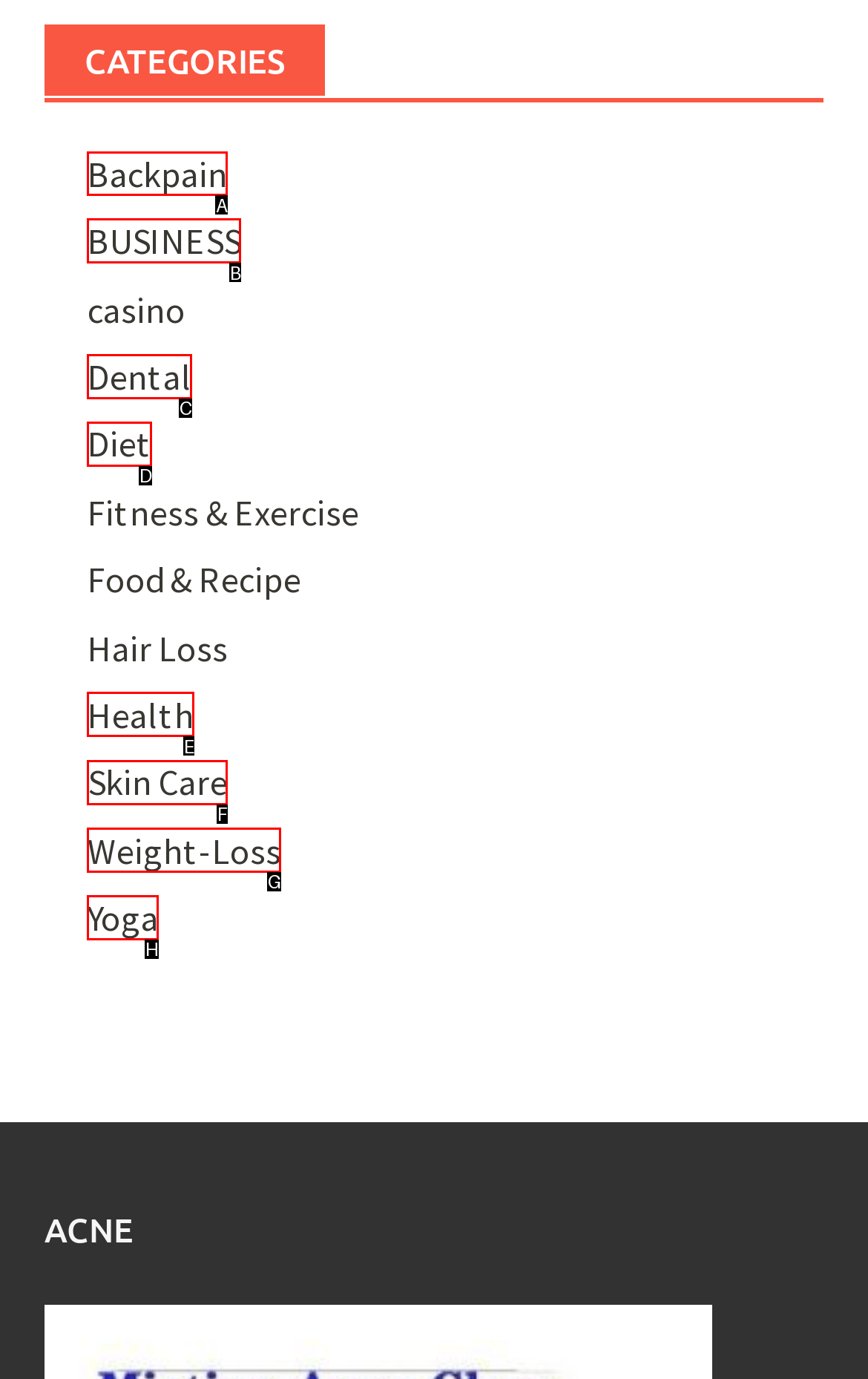Identify which HTML element should be clicked to fulfill this instruction: Click on the Backpain category Reply with the correct option's letter.

A